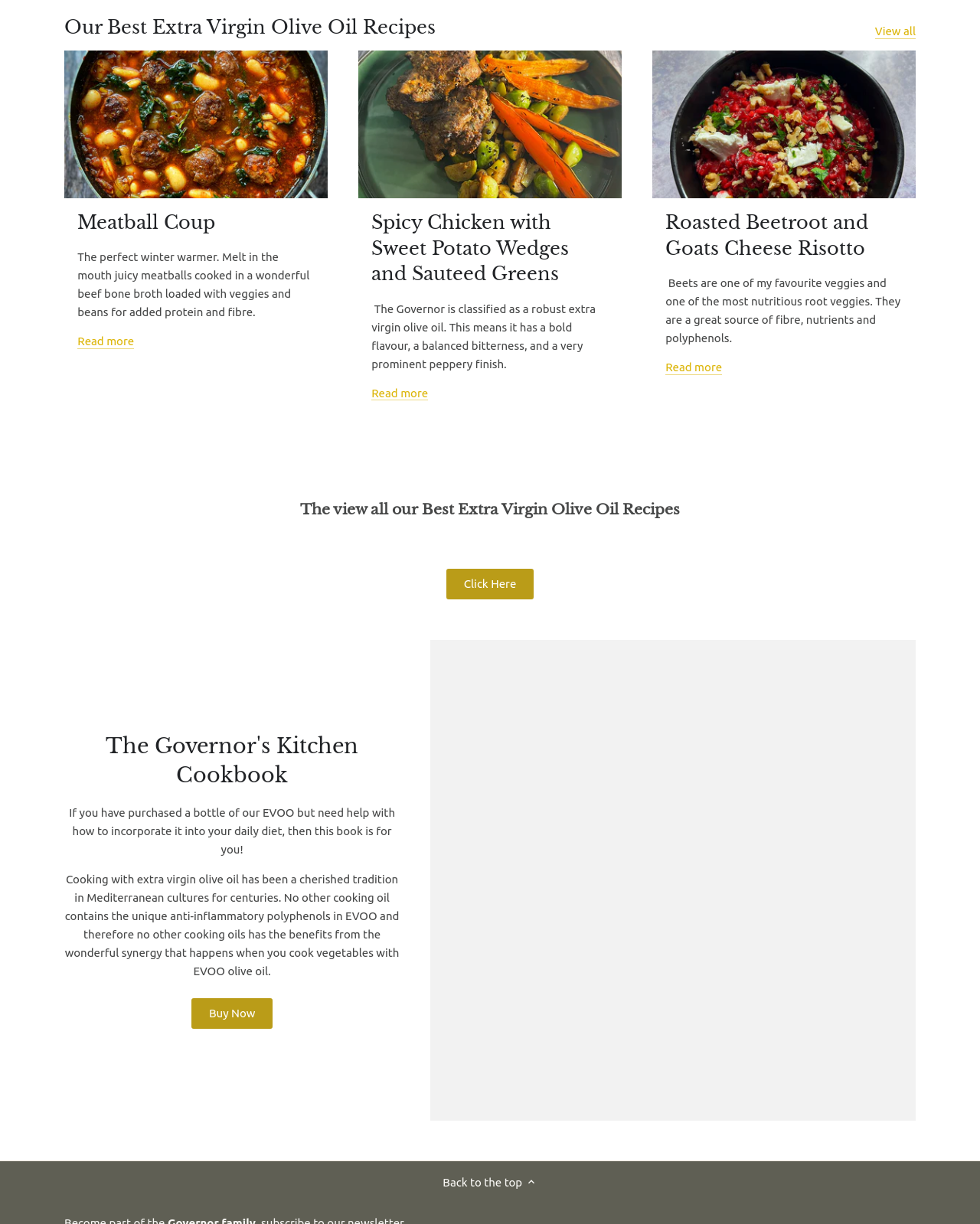What is the call-to-action for the cookbook on this webpage?
Give a one-word or short phrase answer based on the image.

Buy Now